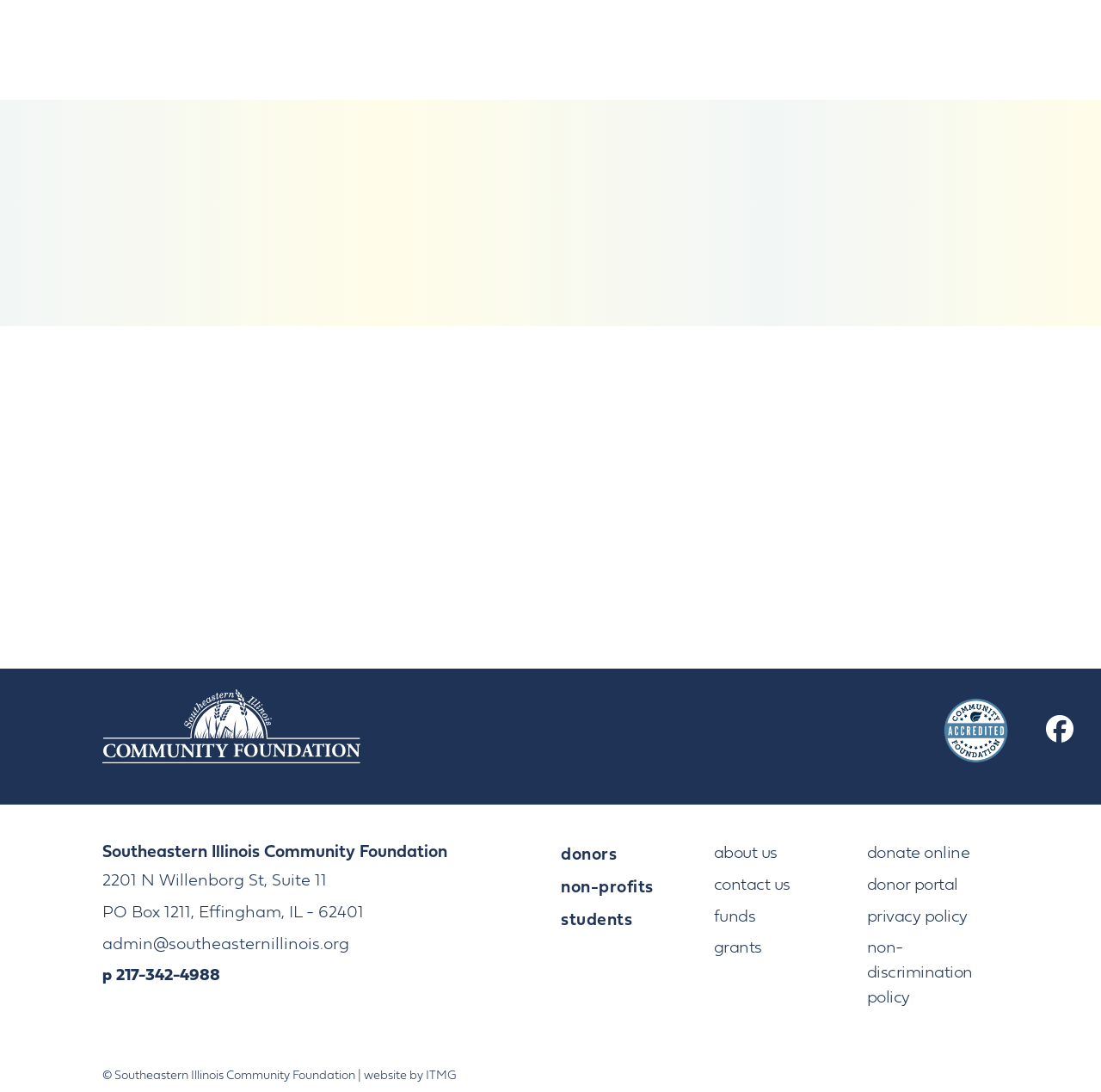Identify the bounding box coordinates of the section to be clicked to complete the task described by the following instruction: "donate online". The coordinates should be four float numbers between 0 and 1, formatted as [left, top, right, bottom].

[0.787, 0.775, 0.881, 0.79]